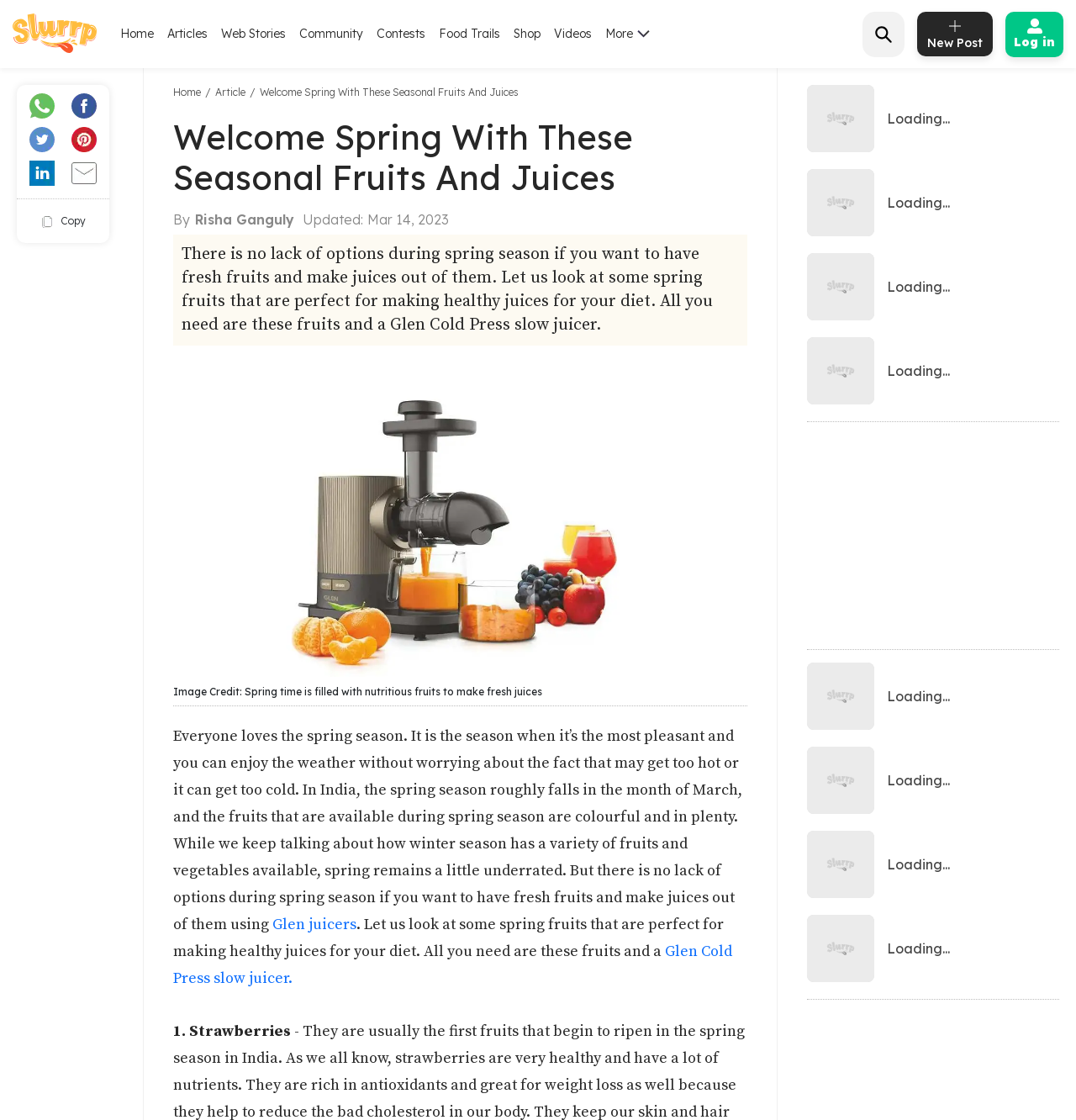Identify the bounding box coordinates for the element you need to click to achieve the following task: "Click on the 'Home' link". Provide the bounding box coordinates as four float numbers between 0 and 1, in the form [left, top, right, bottom].

[0.112, 0.023, 0.143, 0.037]